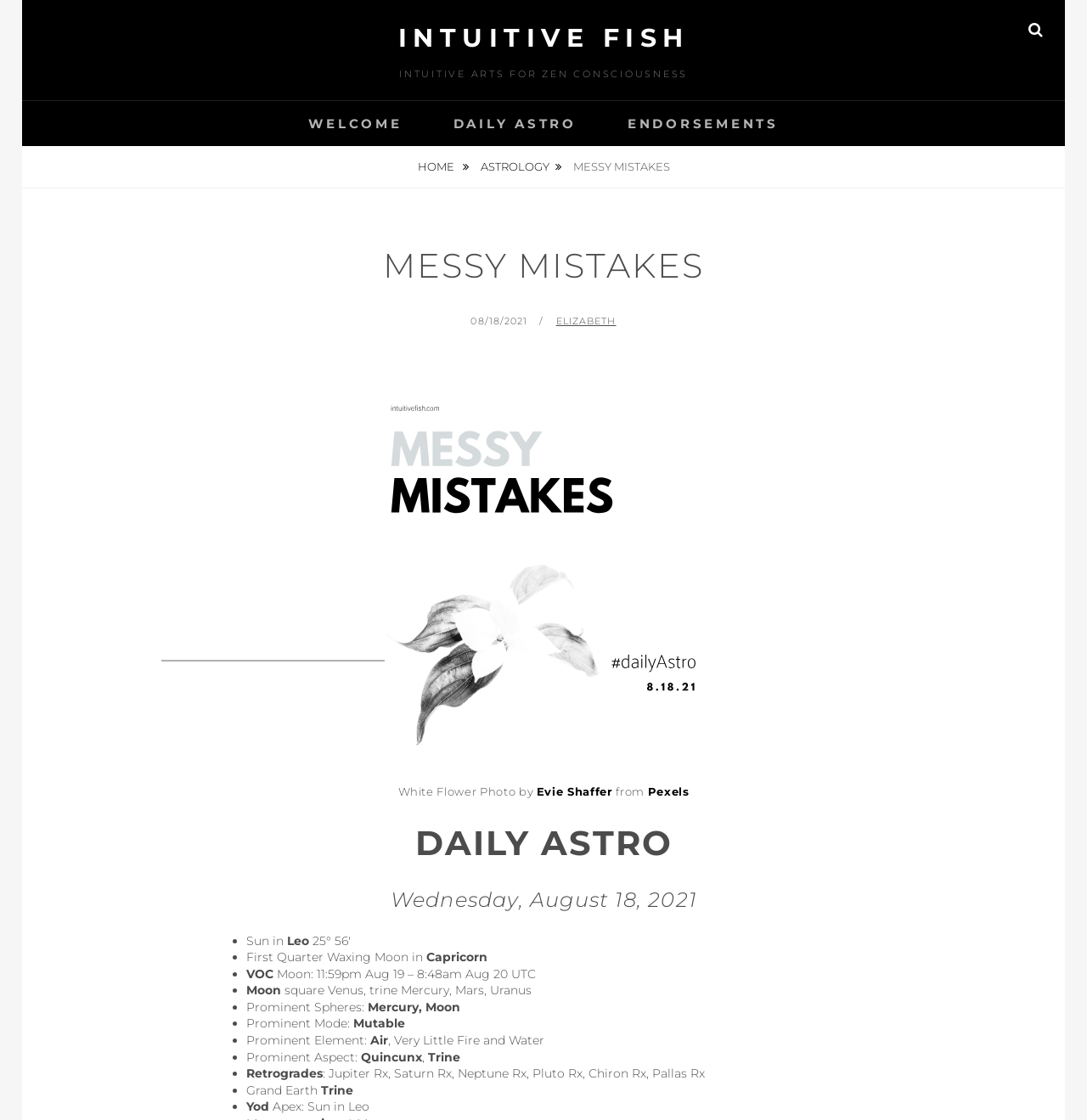What is the name of the website?
Based on the visual content, answer with a single word or a brief phrase.

Intuitive Fish